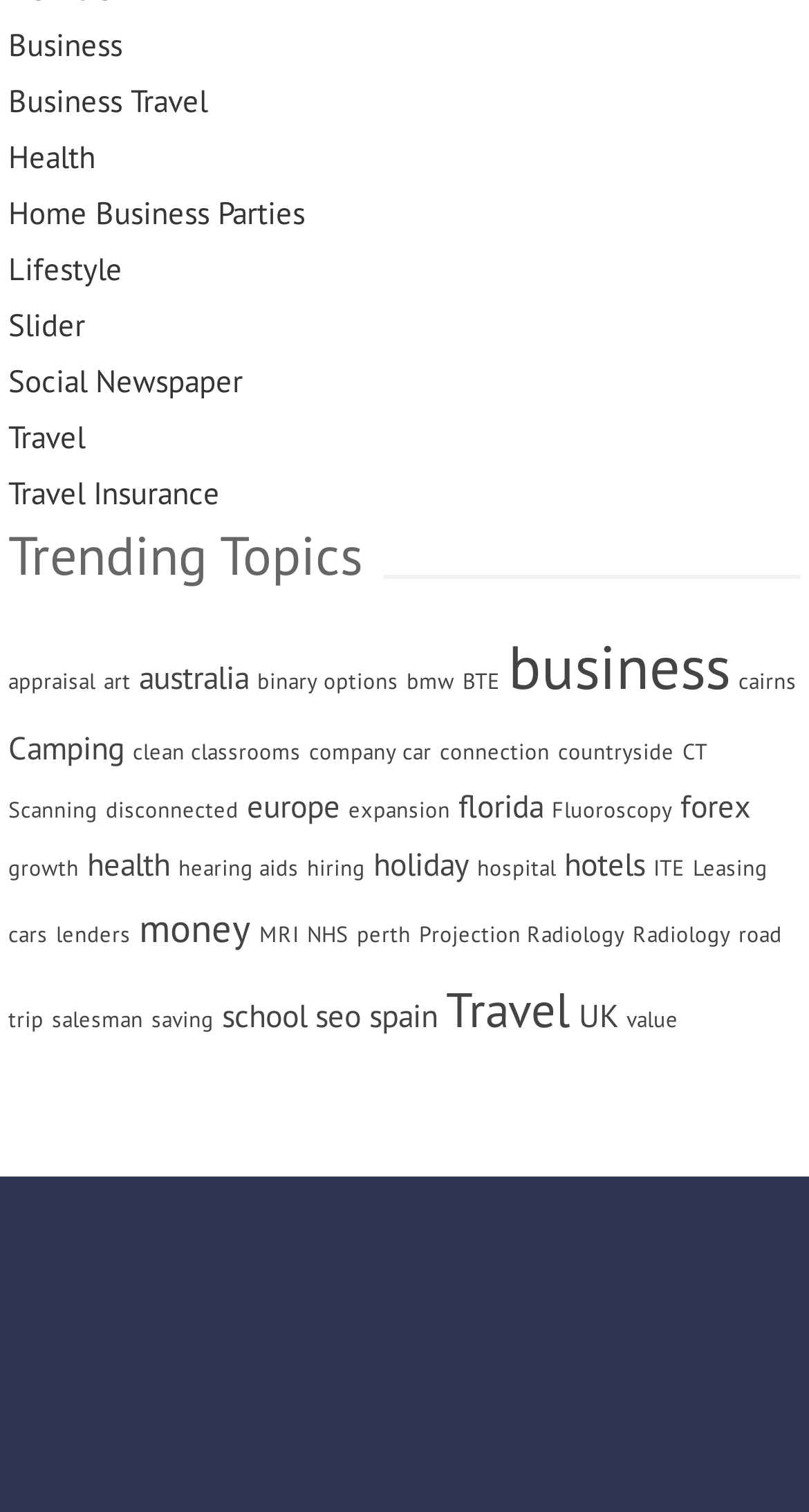Please give a succinct answer to the question in one word or phrase:
What is the first link in the top navigation menu?

Business